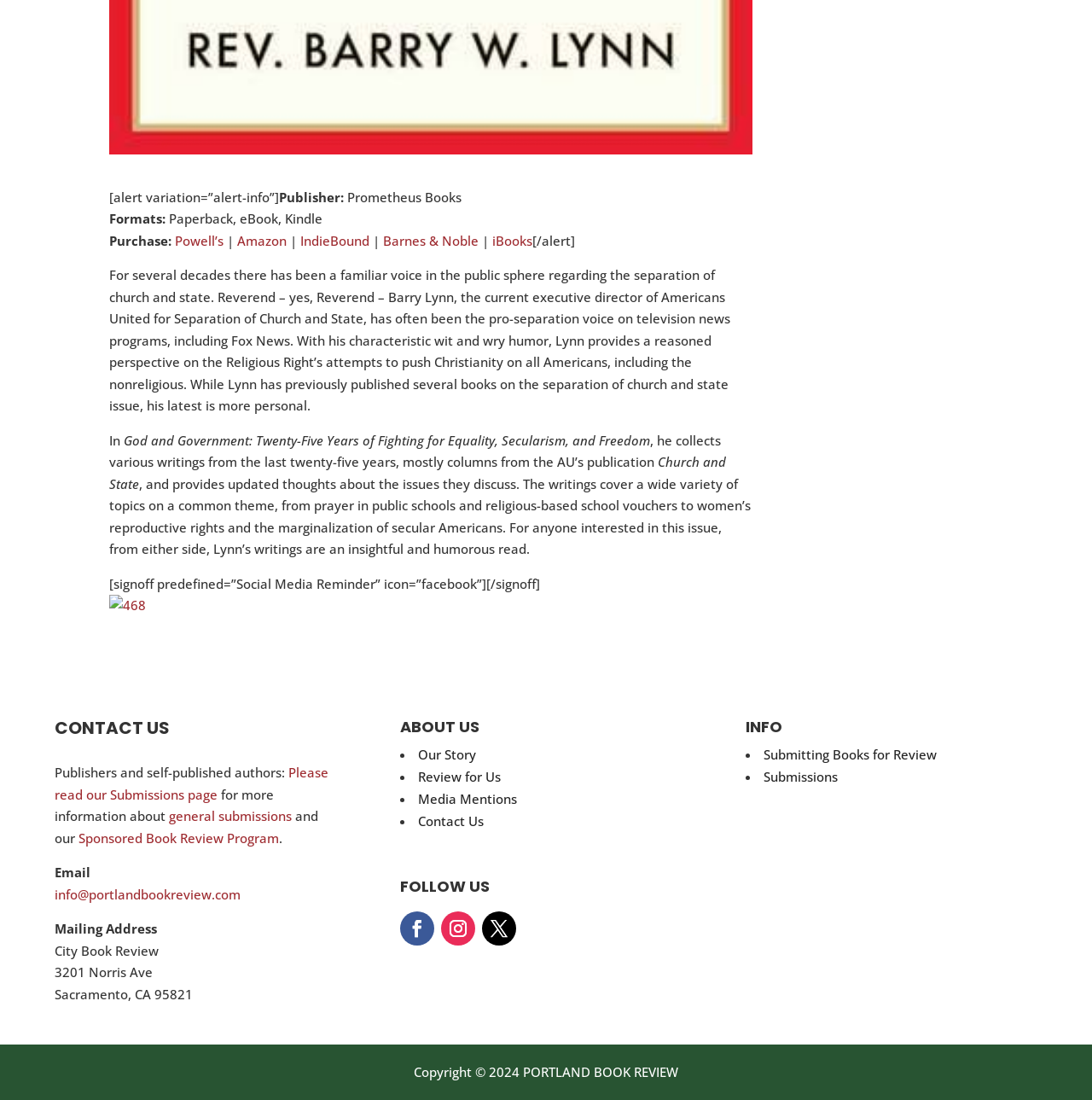Locate the bounding box of the UI element defined by this description: "info@portlandbookreview.com". The coordinates should be given as four float numbers between 0 and 1, formatted as [left, top, right, bottom].

[0.05, 0.805, 0.22, 0.82]